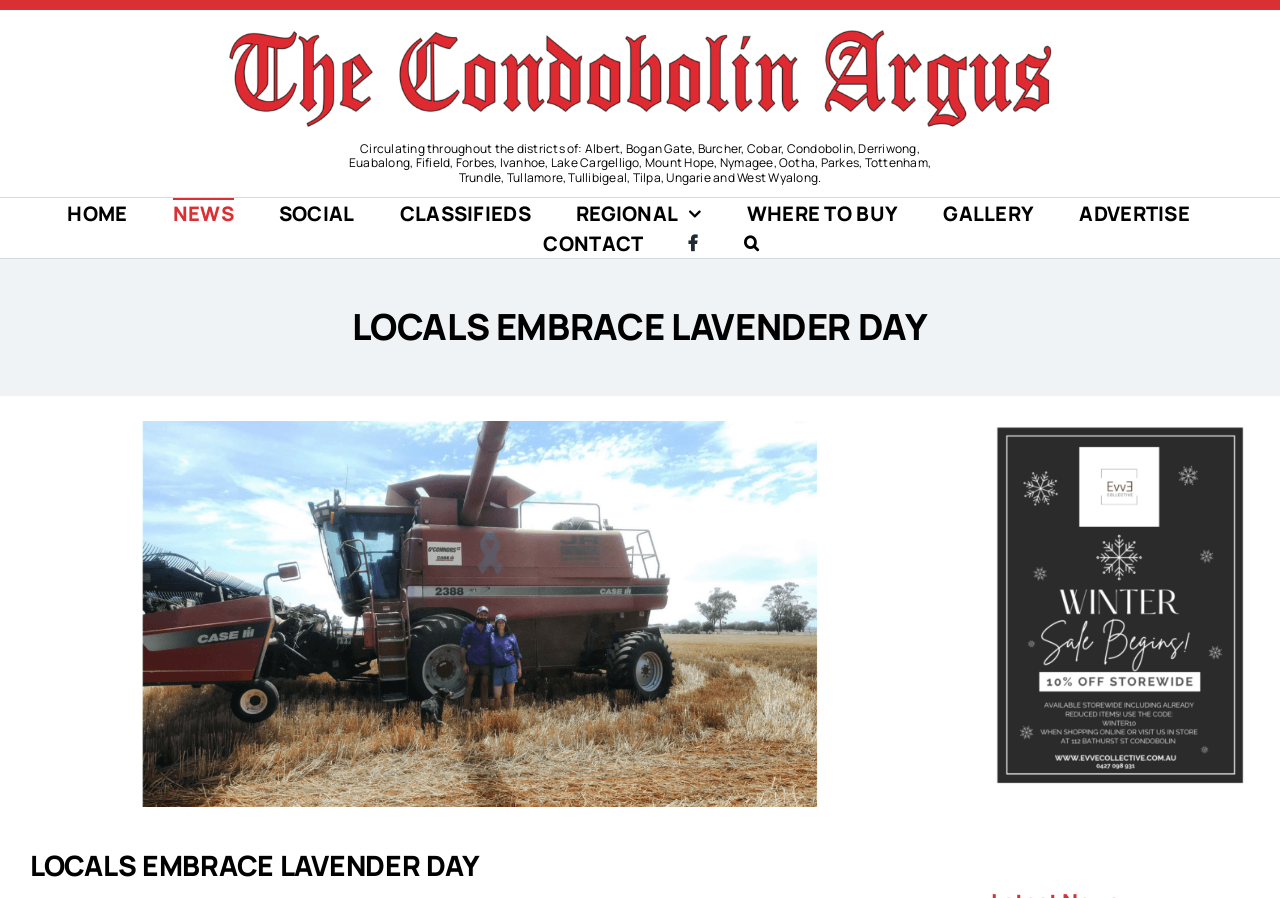Using the format (top-left x, top-left y, bottom-right x, bottom-right y), and given the element description, identify the bounding box coordinates within the screenshot: aria-label="Condobolin Argus Logo"

[0.175, 0.03, 0.825, 0.055]